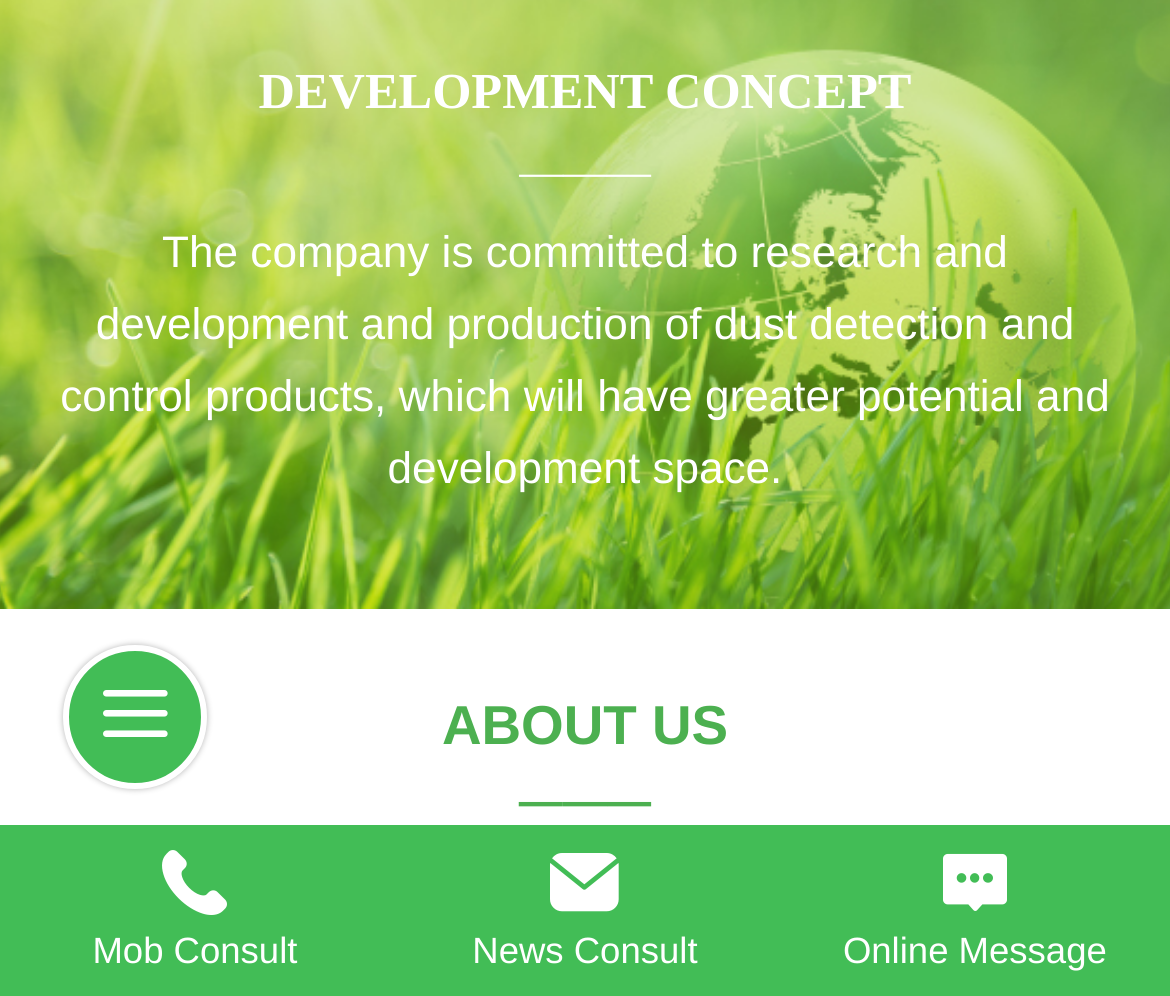Extract the bounding box coordinates of the UI element described by: "Online Message". The coordinates should include four float numbers ranging from 0 to 1, e.g., [left, top, right, bottom].

[0.667, 0.838, 1.0, 0.949]